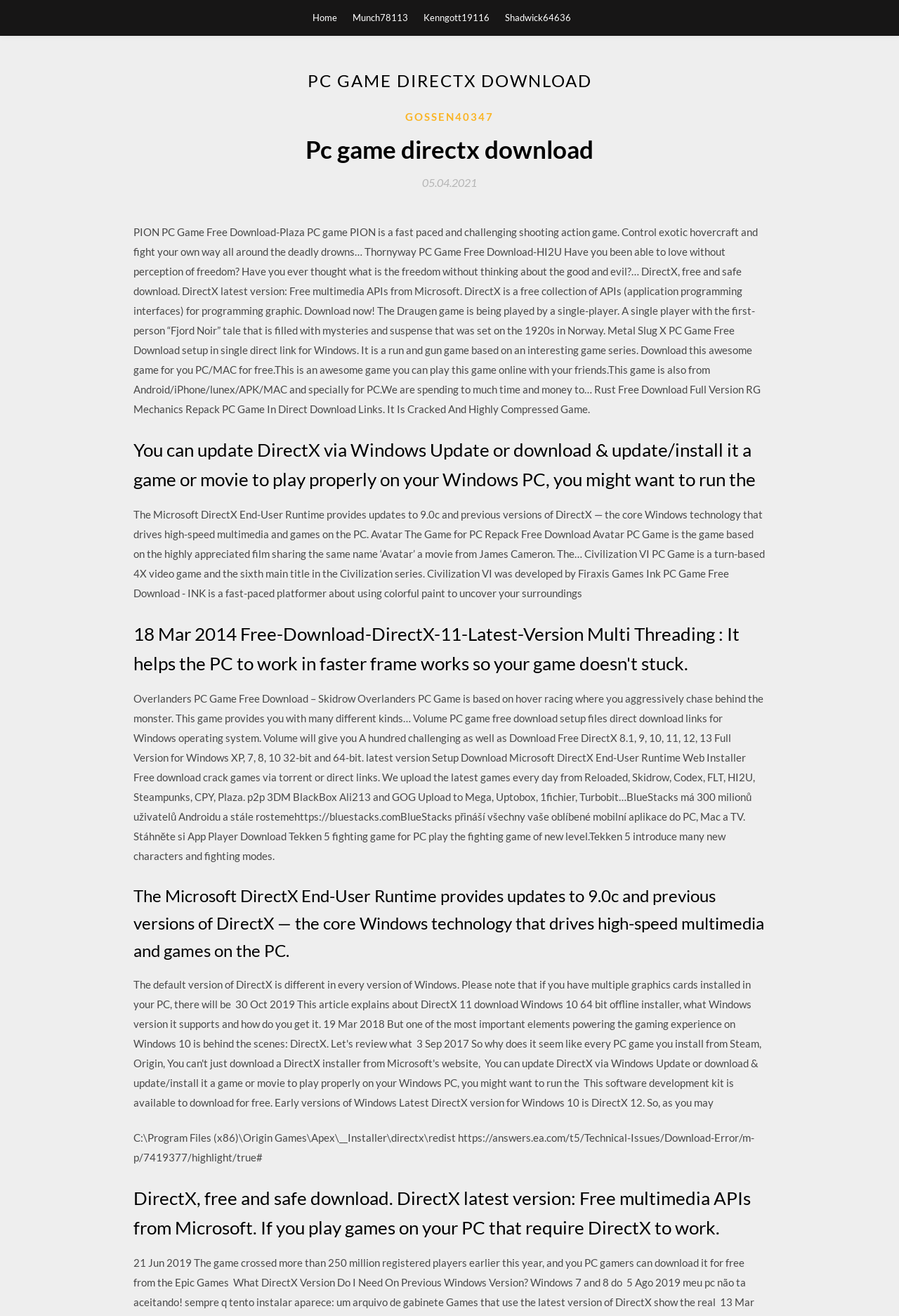What is the name of the company that developed Civilization VI?
Please give a detailed and elaborate answer to the question.

I read the text content of the webpage and found that the company that developed Civilization VI is Firaxis Games, which is mentioned in the paragraph about Civilization VI PC Game.